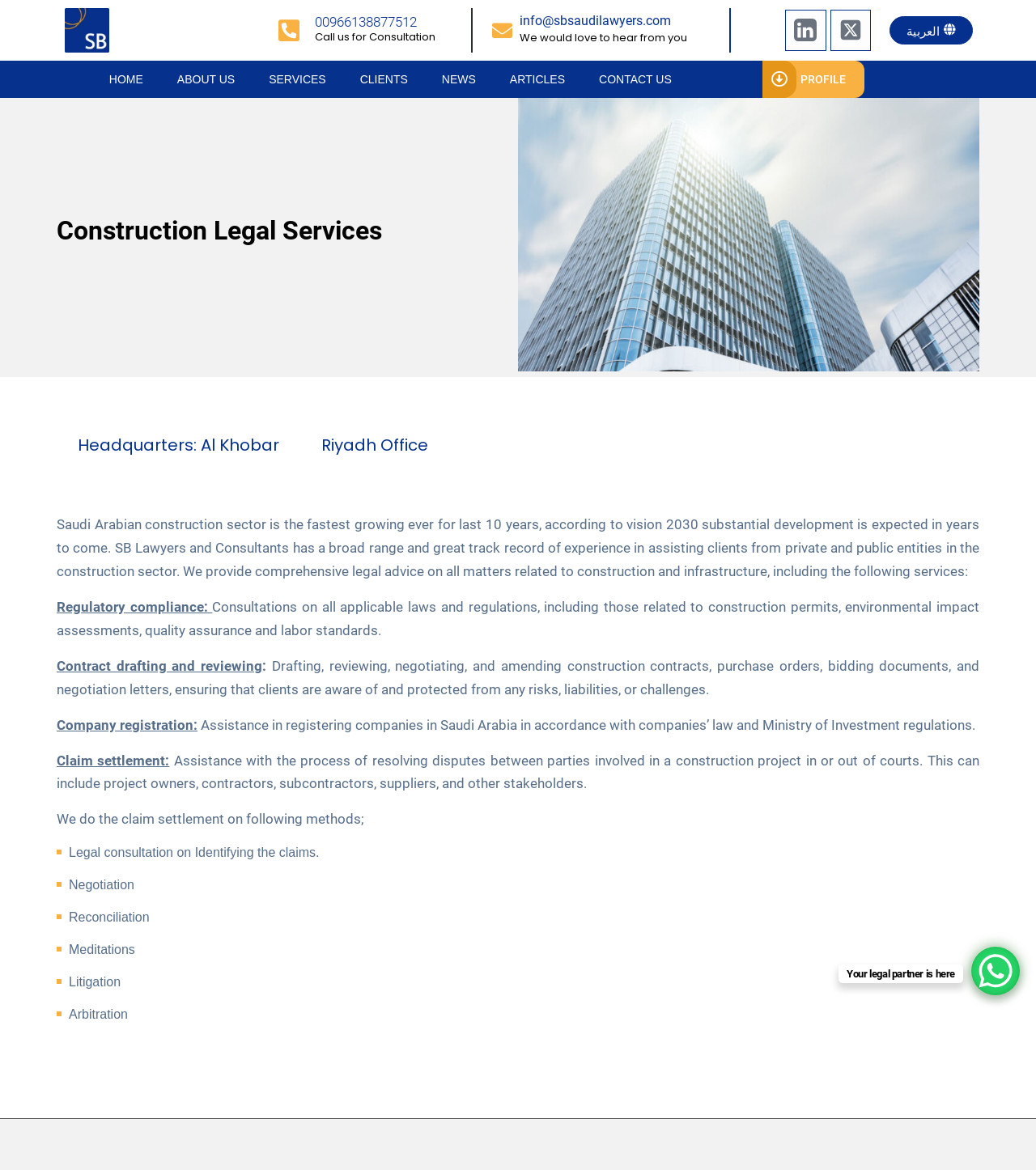Extract the primary headline from the webpage and present its text.

Construction Legal Services